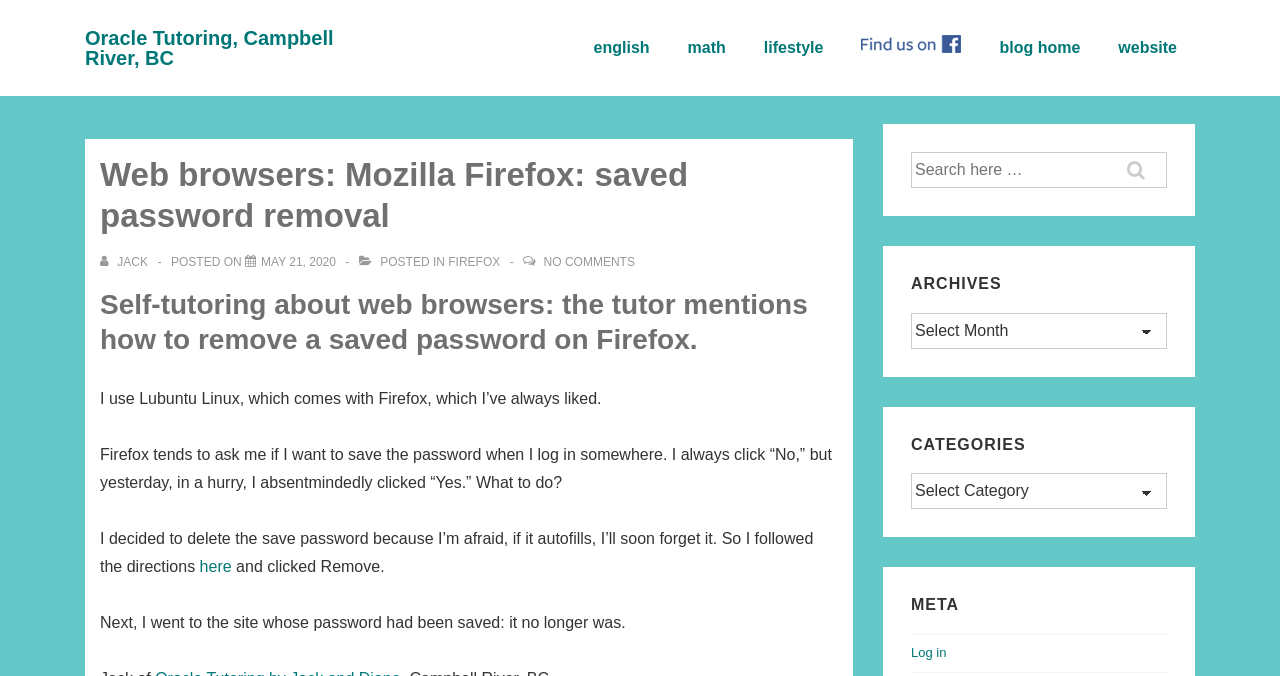Determine the bounding box coordinates for the clickable element required to fulfill the instruction: "Learn more about the exhibition". Provide the coordinates as four float numbers between 0 and 1, i.e., [left, top, right, bottom].

None